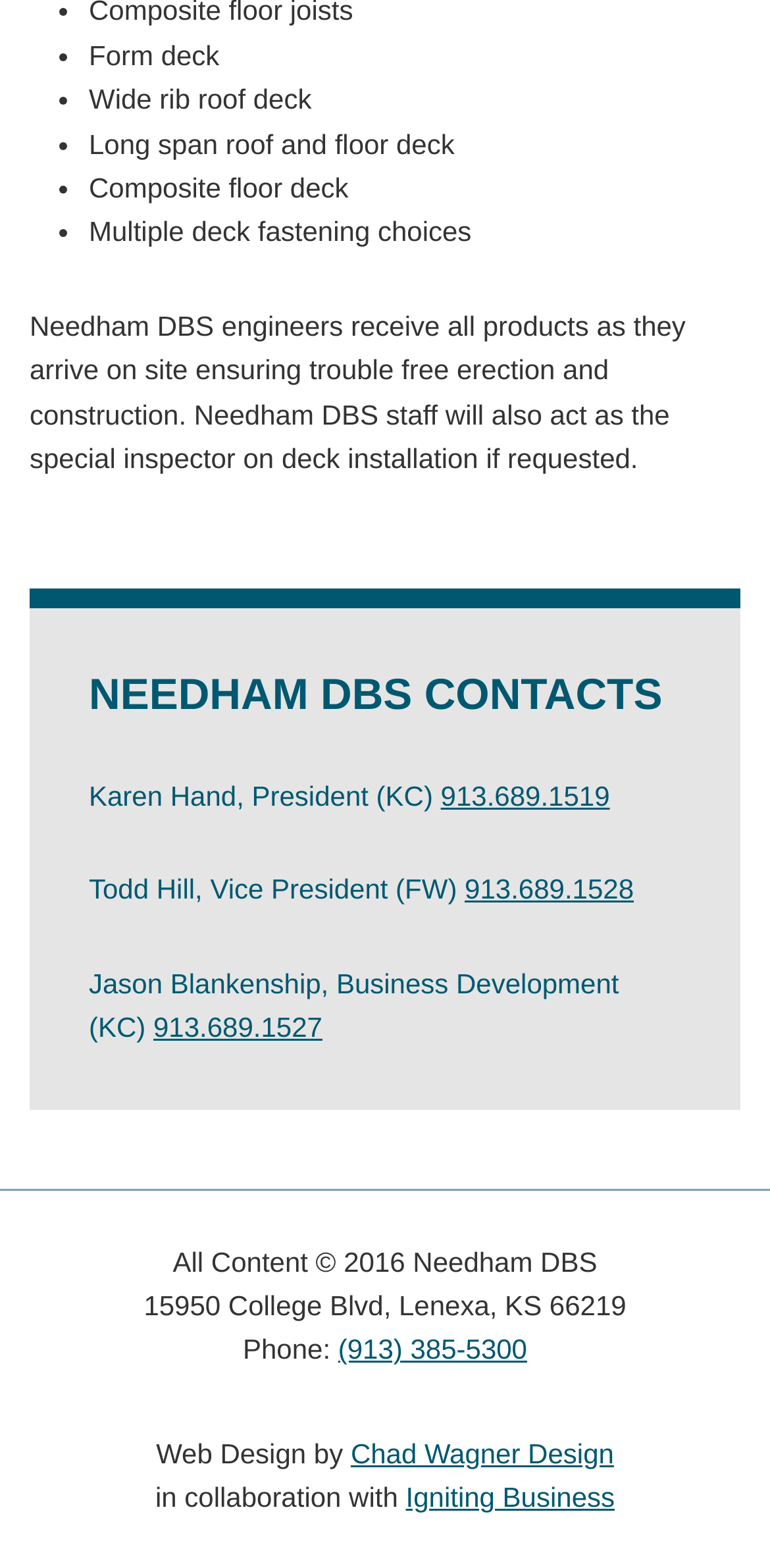Please reply with a single word or brief phrase to the question: 
What is the address of Needham DBS?

15950 College Blvd, Lenexa, KS 66219